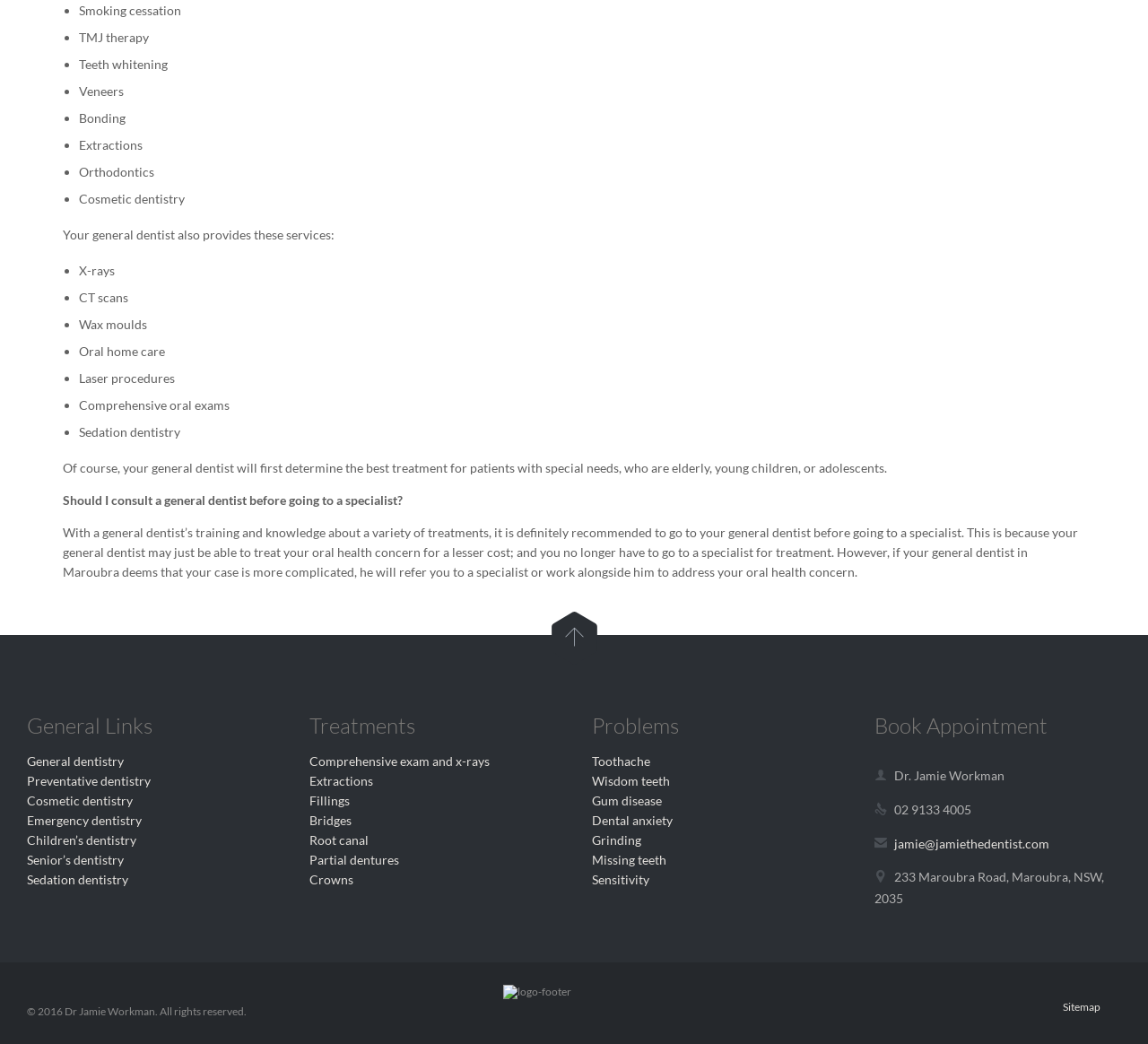Using the webpage screenshot, locate the HTML element that fits the following description and provide its bounding box: "Emergency dentistry".

[0.023, 0.778, 0.123, 0.793]